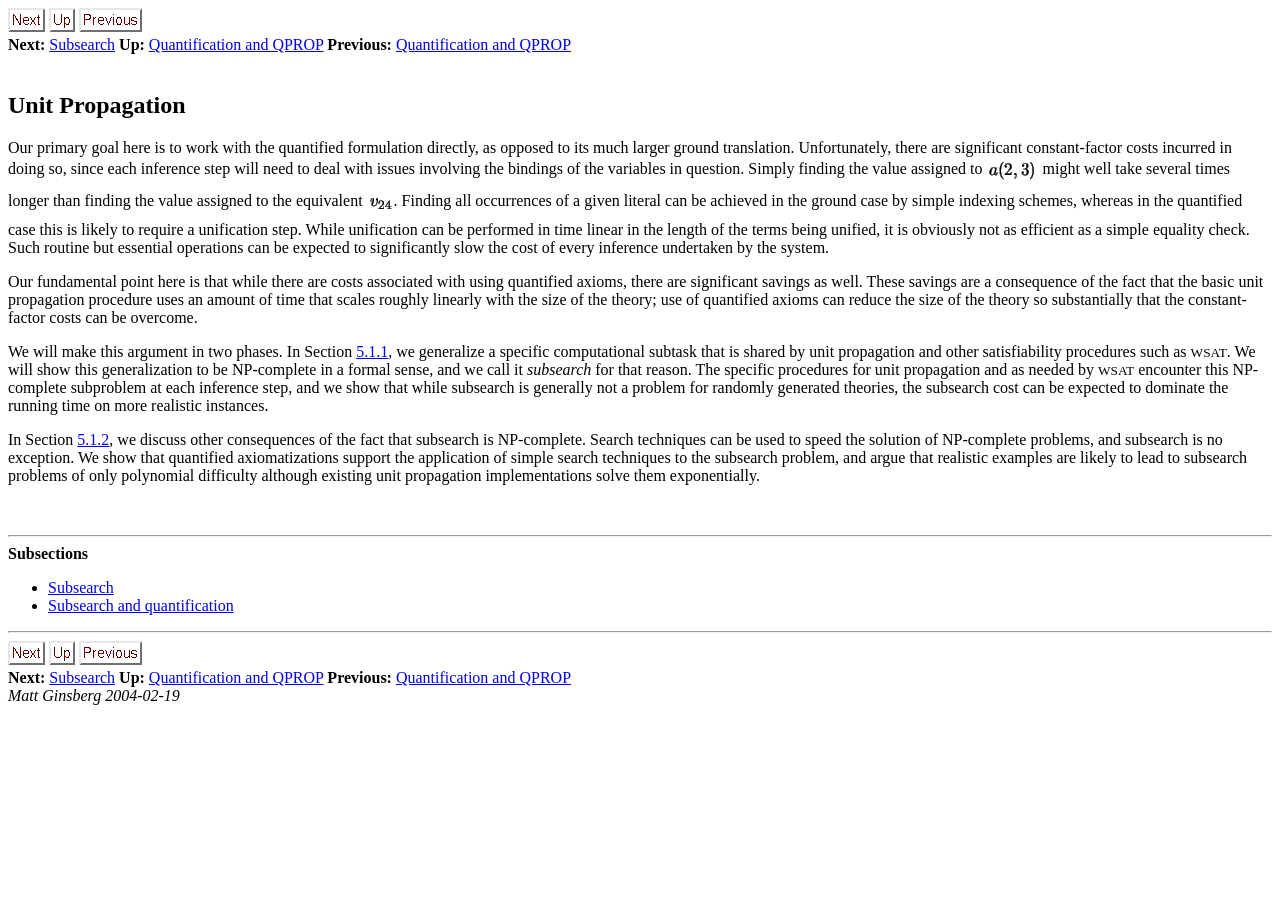Please indicate the bounding box coordinates for the clickable area to complete the following task: "click up". The coordinates should be specified as four float numbers between 0 and 1, i.e., [left, top, right, bottom].

[0.038, 0.02, 0.059, 0.039]